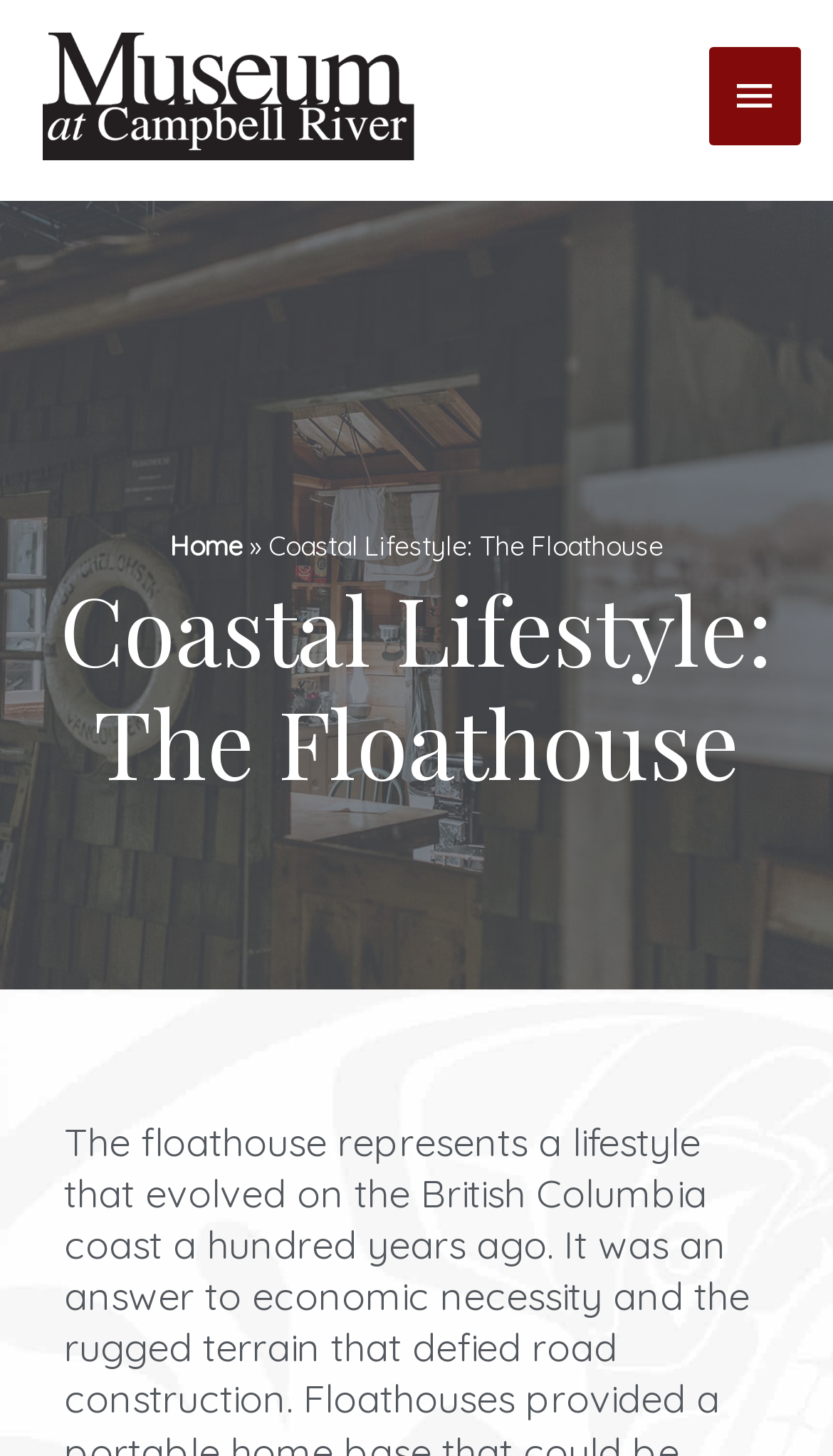Respond with a single word or phrase:
What is the first menu item?

Home